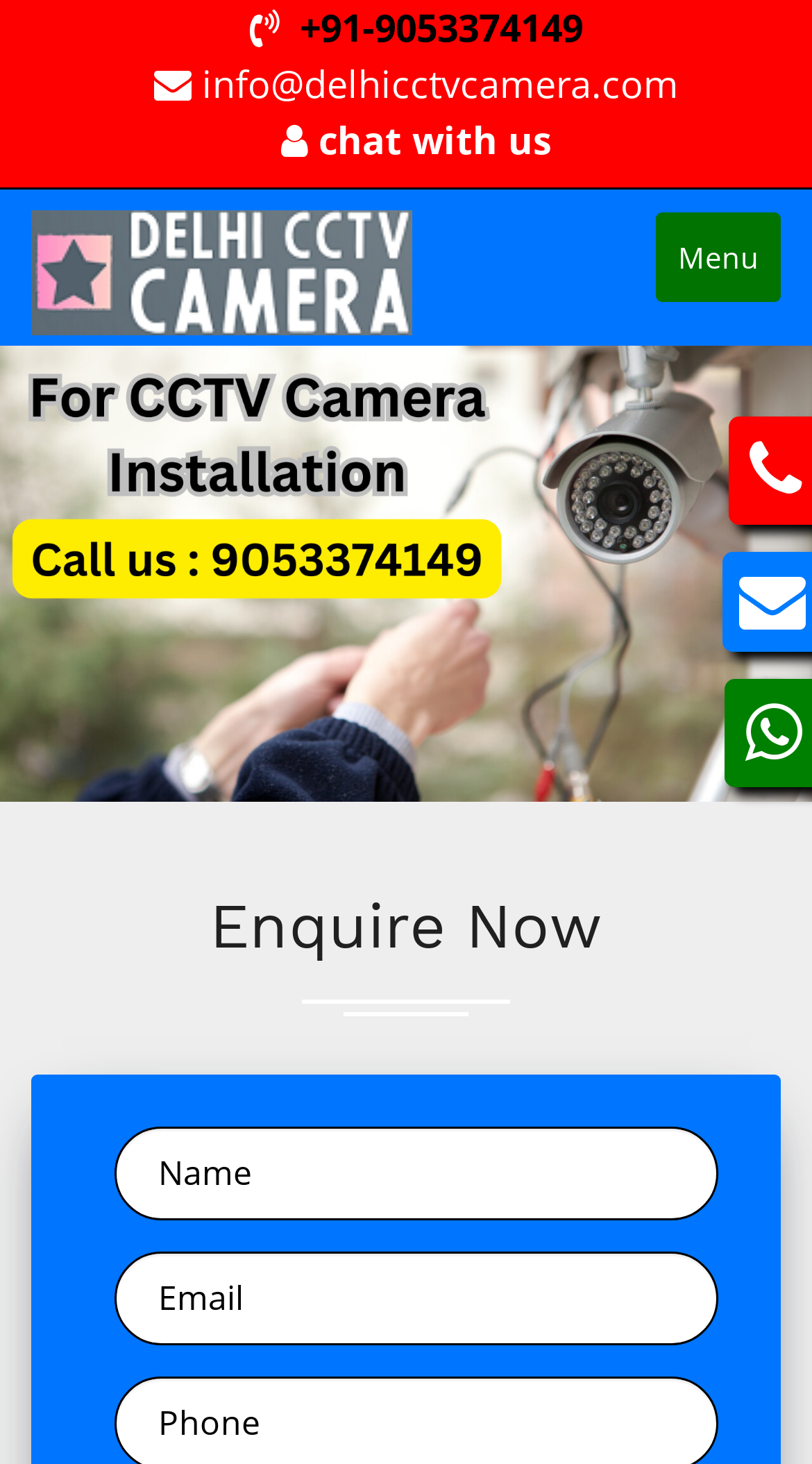Answer the question with a brief word or phrase:
What is the purpose of the 'Enquire Now' section?

To submit an enquiry